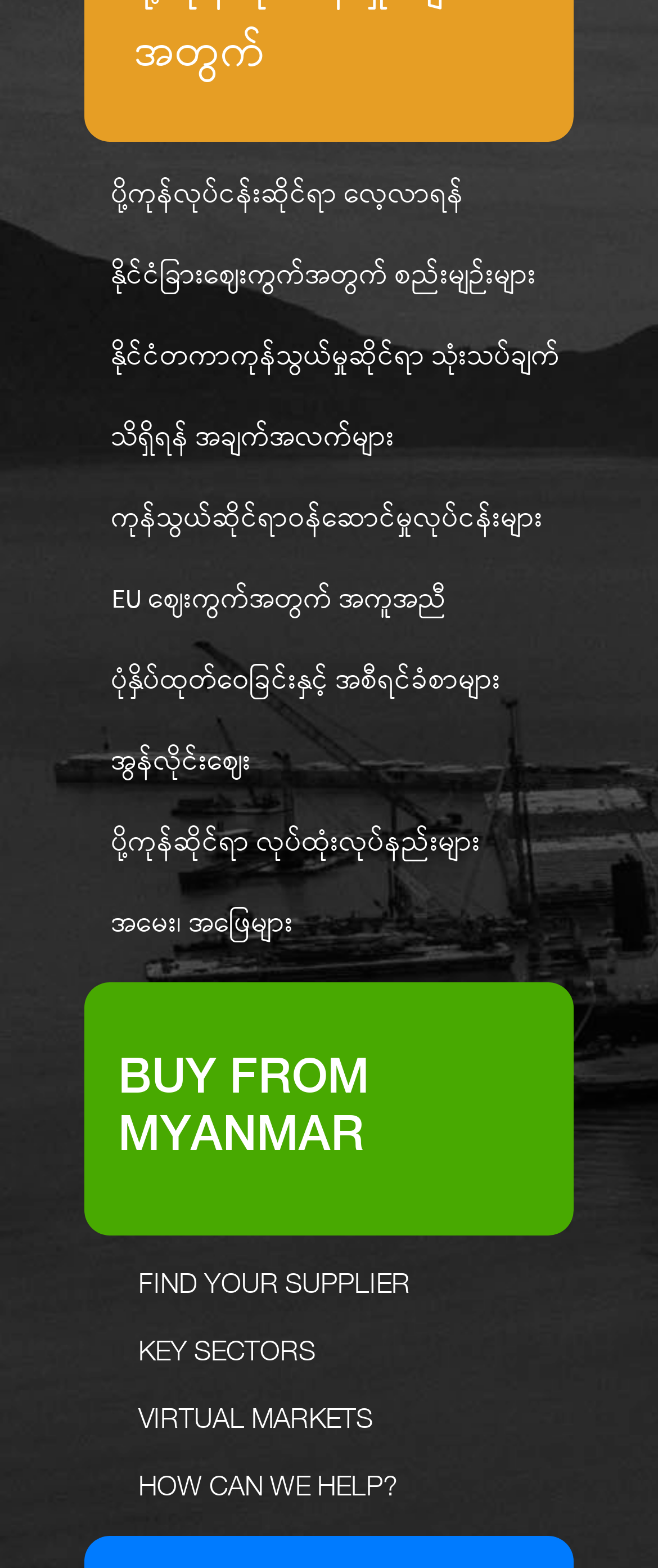Can you pinpoint the bounding box coordinates for the clickable element required for this instruction: "Explore trade opportunities with Myanmar"? The coordinates should be four float numbers between 0 and 1, i.e., [left, top, right, bottom].

[0.179, 0.668, 0.562, 0.751]